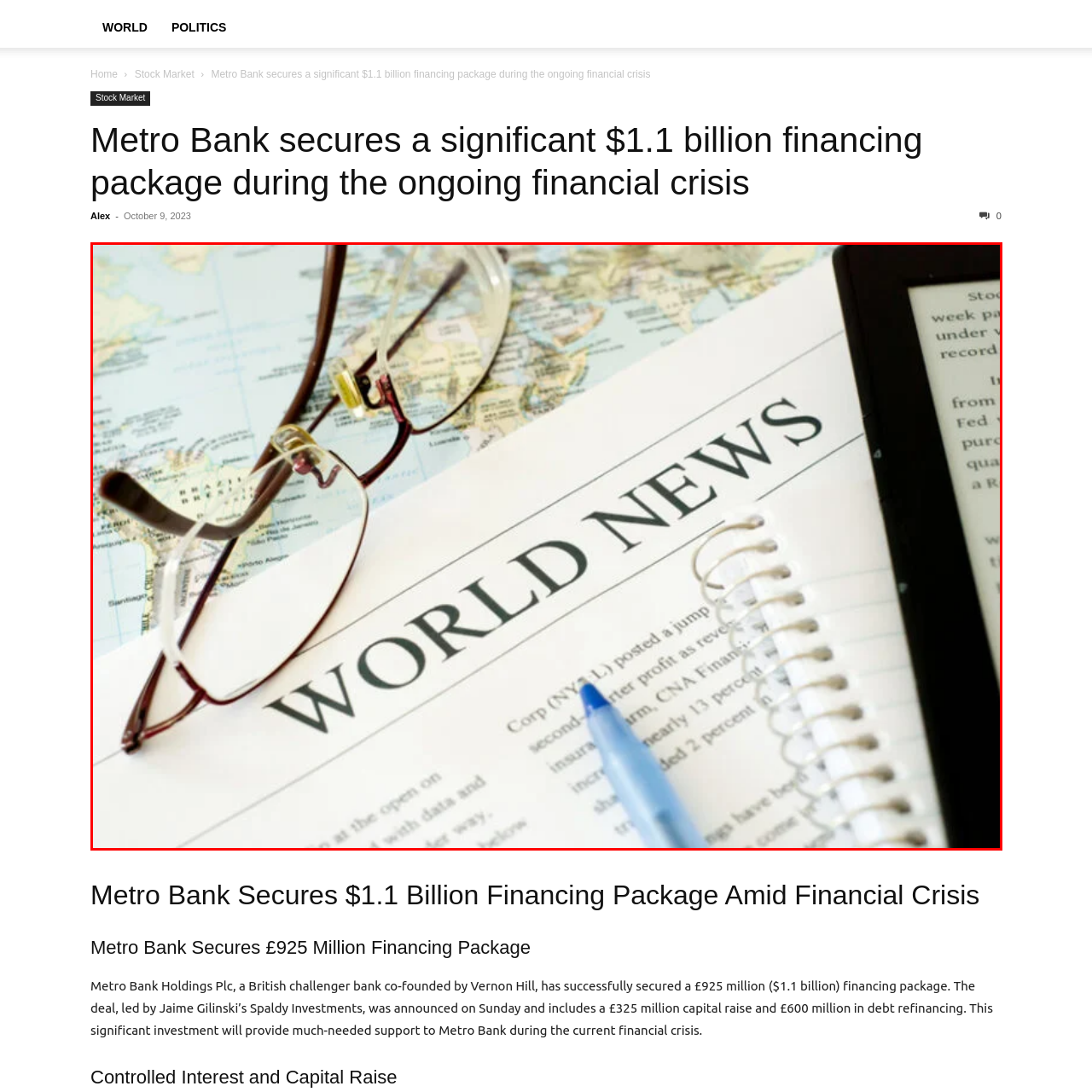Direct your attention to the image encased in a red frame, What is resting on top of the newspaper? Please answer in one word or a brief phrase.

A pair of reading glasses